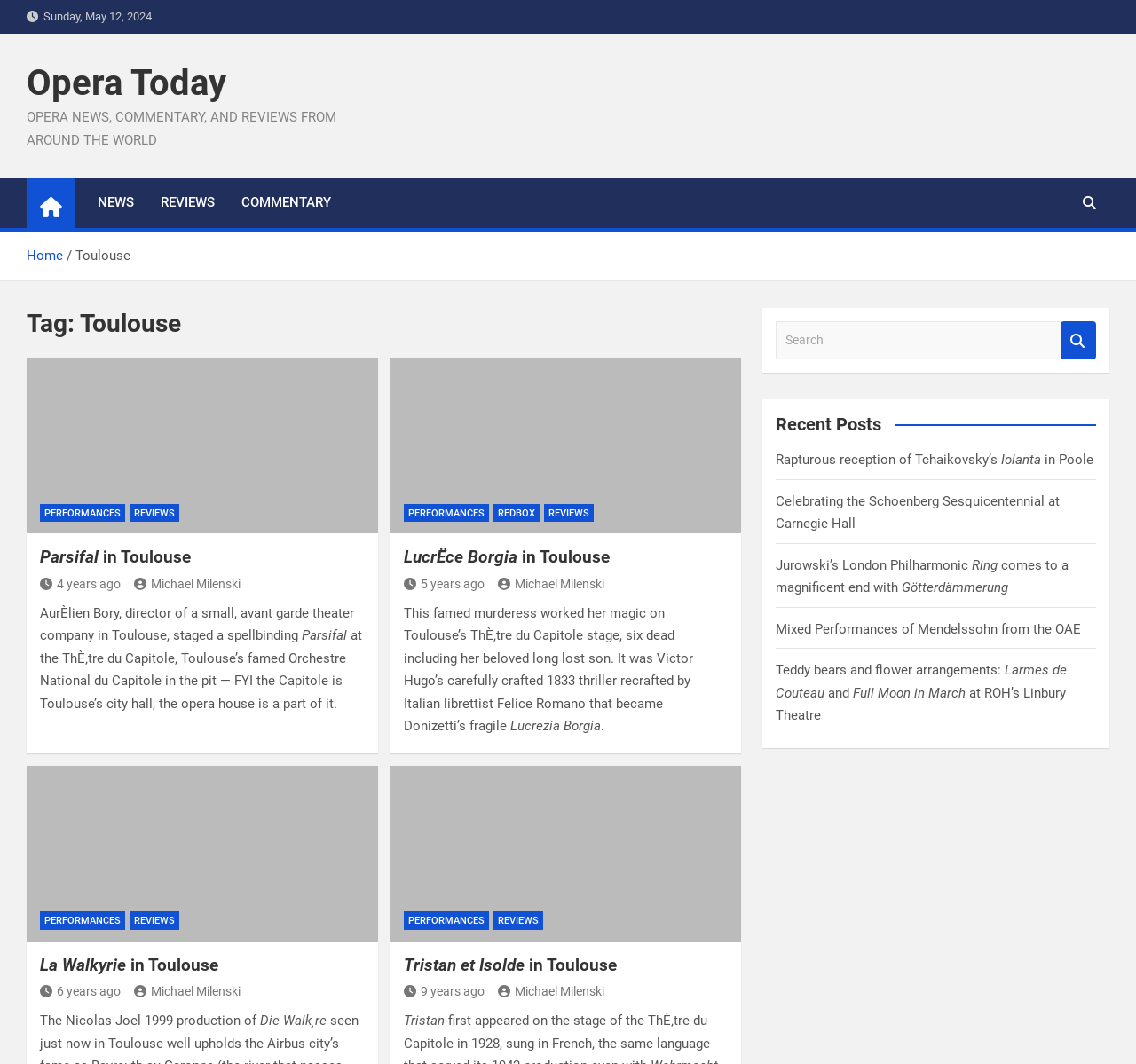Determine the bounding box coordinates of the UI element described by: "Michael Milenski".

[0.438, 0.925, 0.532, 0.939]